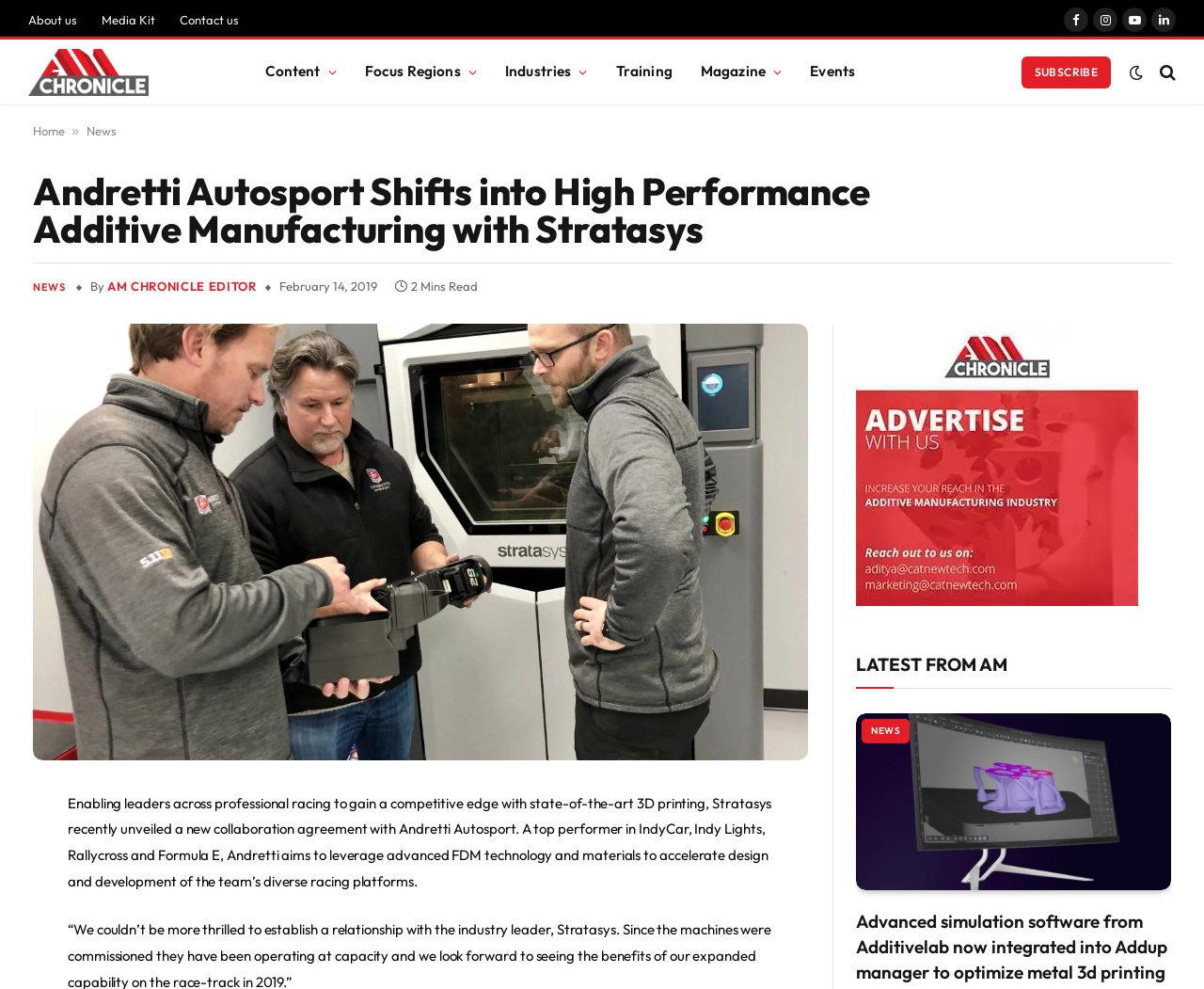Please provide a comprehensive response to the question below by analyzing the image: 
What is the purpose of the 'SUBSCRIBE' button?

The 'SUBSCRIBE' button is located at the top right of the webpage and is likely intended for users to subscribe to the newsletter or receive updates from the website, as it is a common convention for such buttons.